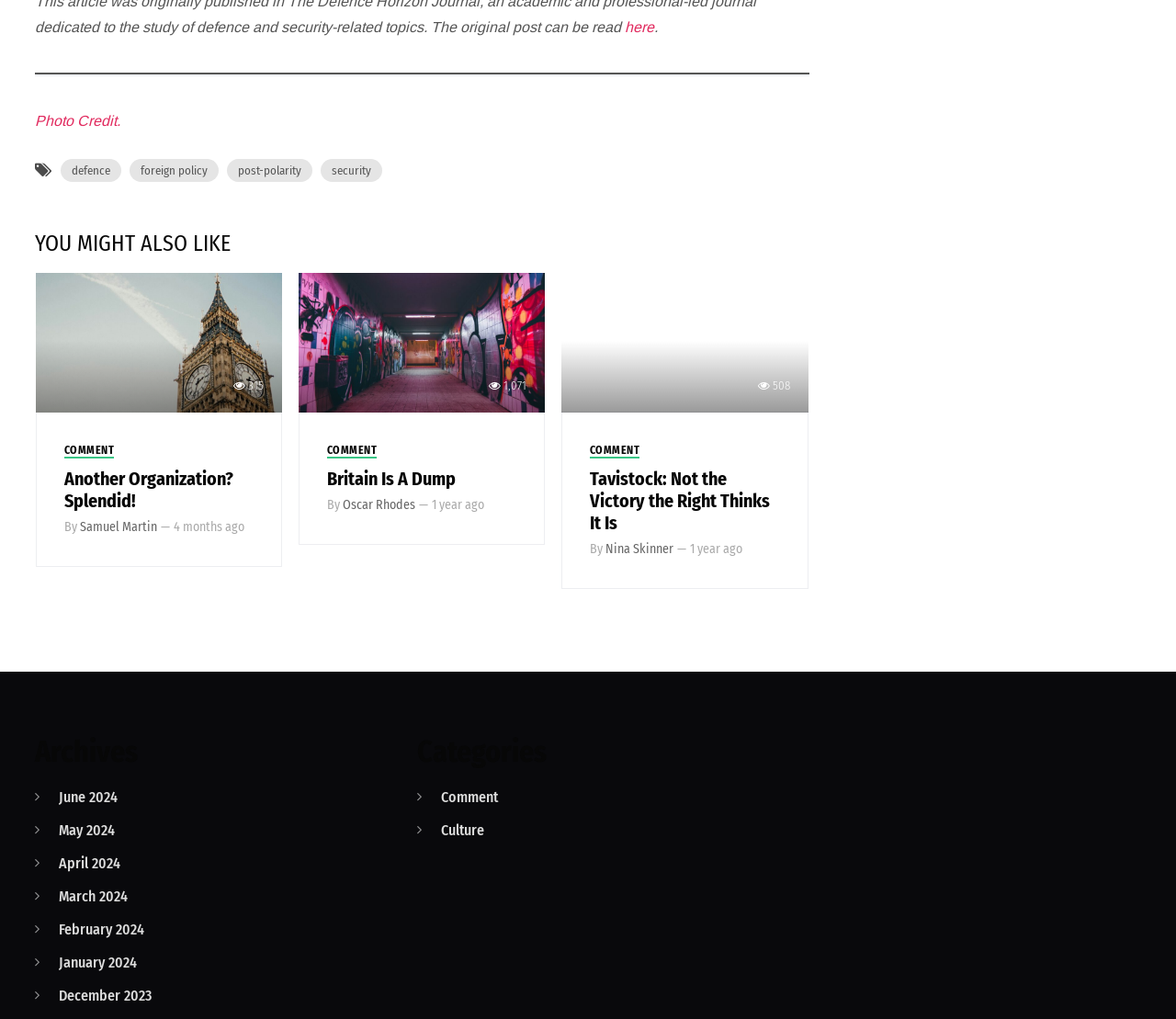Kindly respond to the following question with a single word or a brief phrase: 
How many articles are listed under the 'YOU MIGHT ALSO LIKE' section?

3